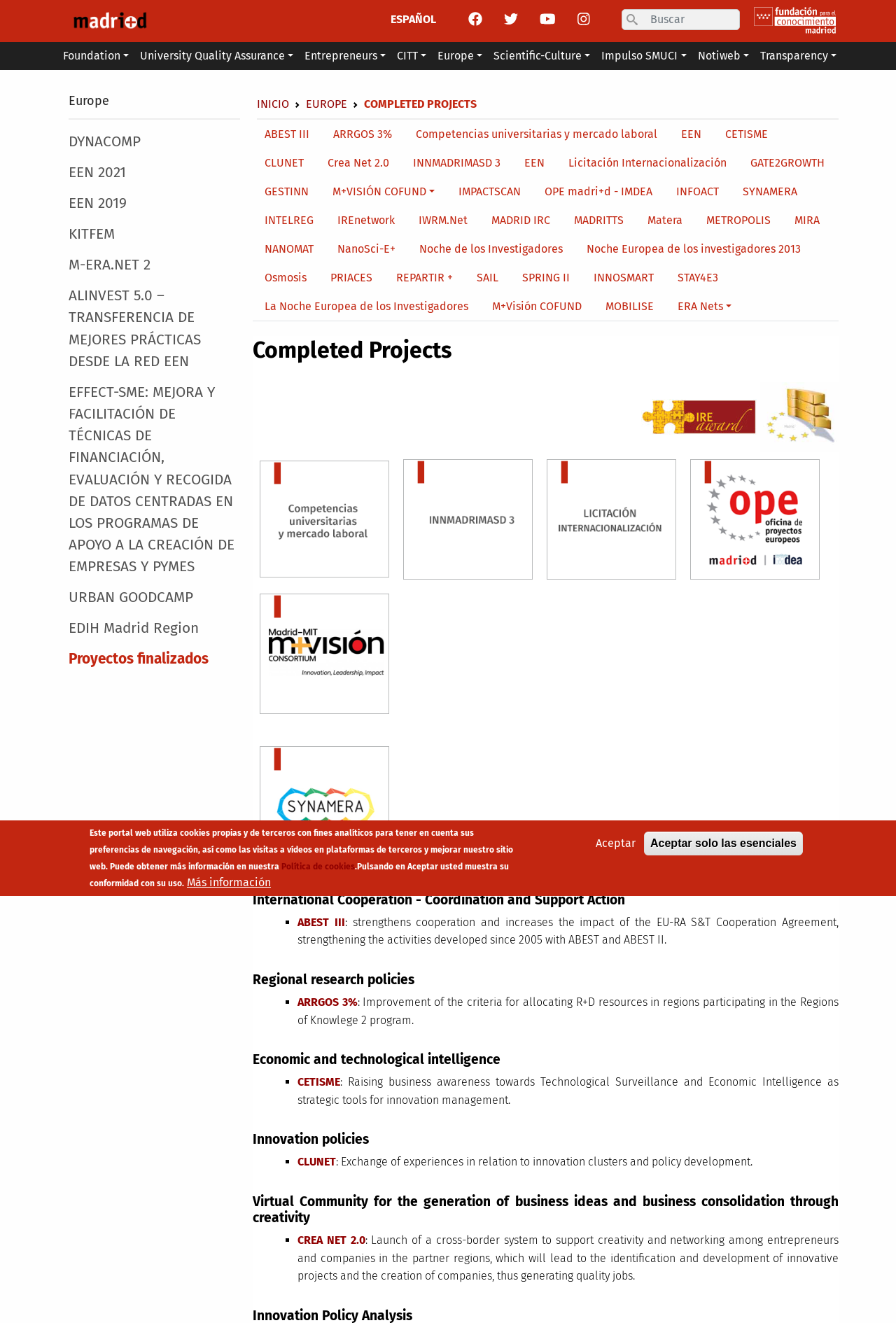Given the element description "IWRM.Net", identify the bounding box of the corresponding UI element.

[0.454, 0.156, 0.535, 0.178]